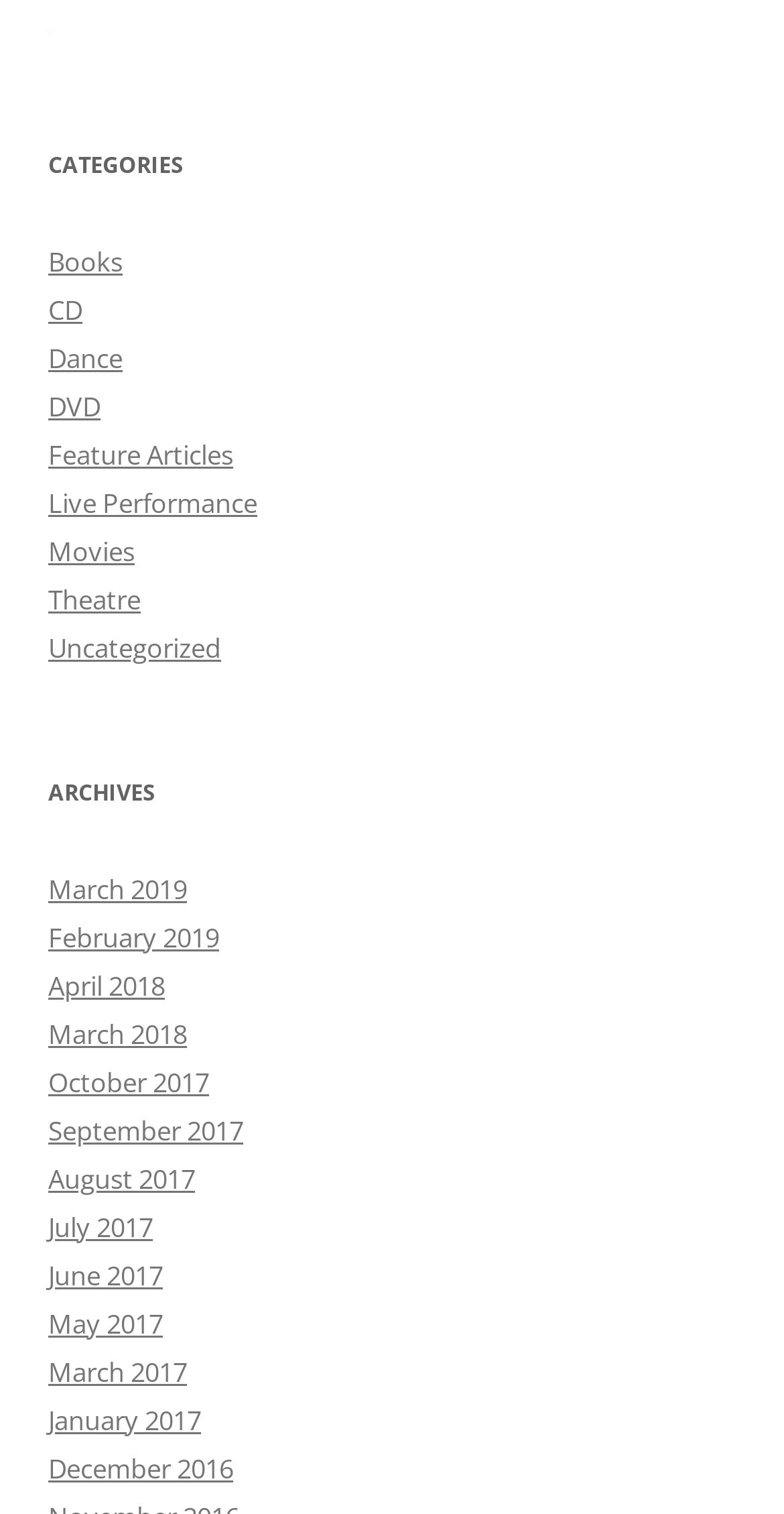Locate the bounding box coordinates of the area where you should click to accomplish the instruction: "Browse movies".

[0.062, 0.352, 0.172, 0.376]